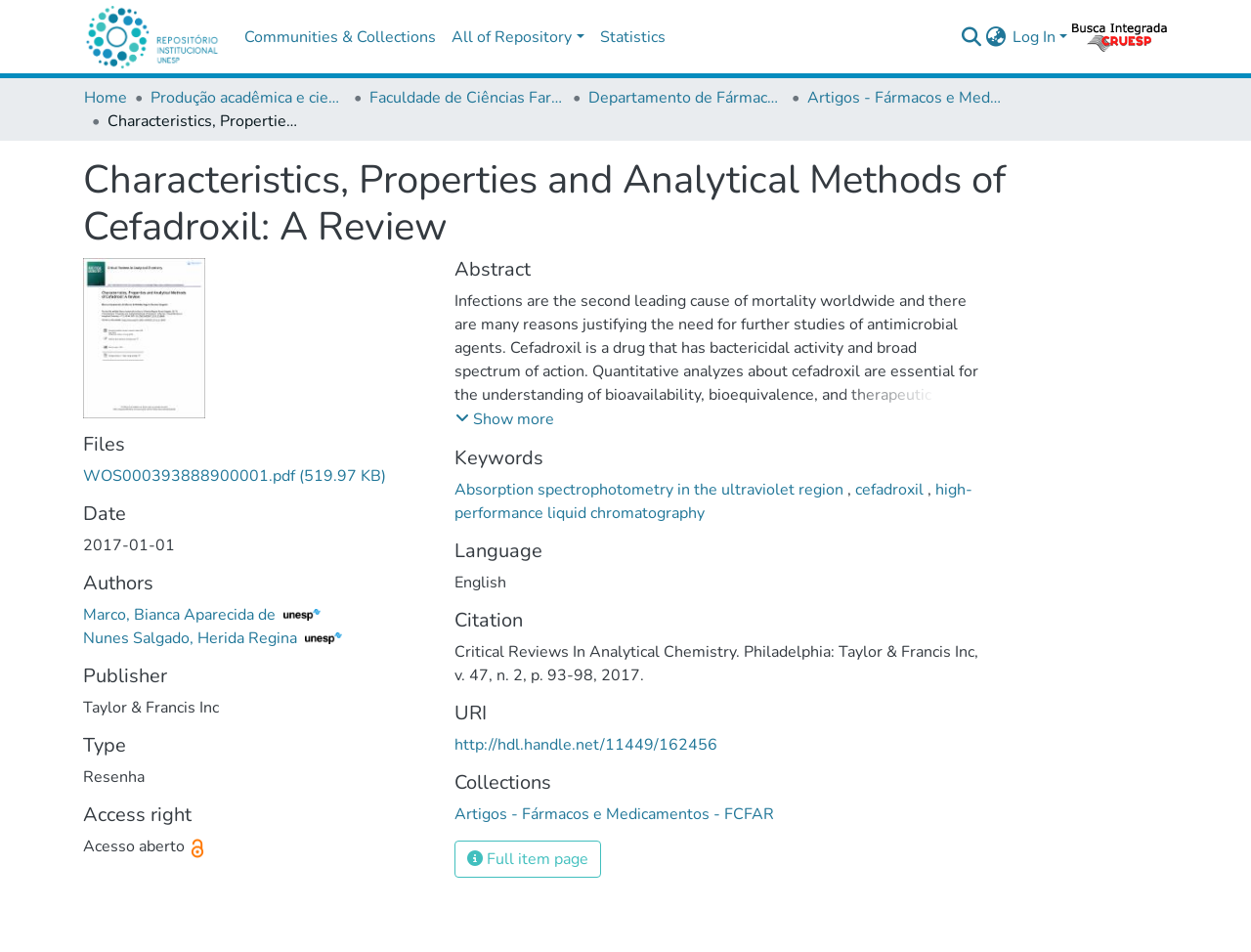Respond with a single word or phrase for the following question: 
What is the language of the reviewed article?

English